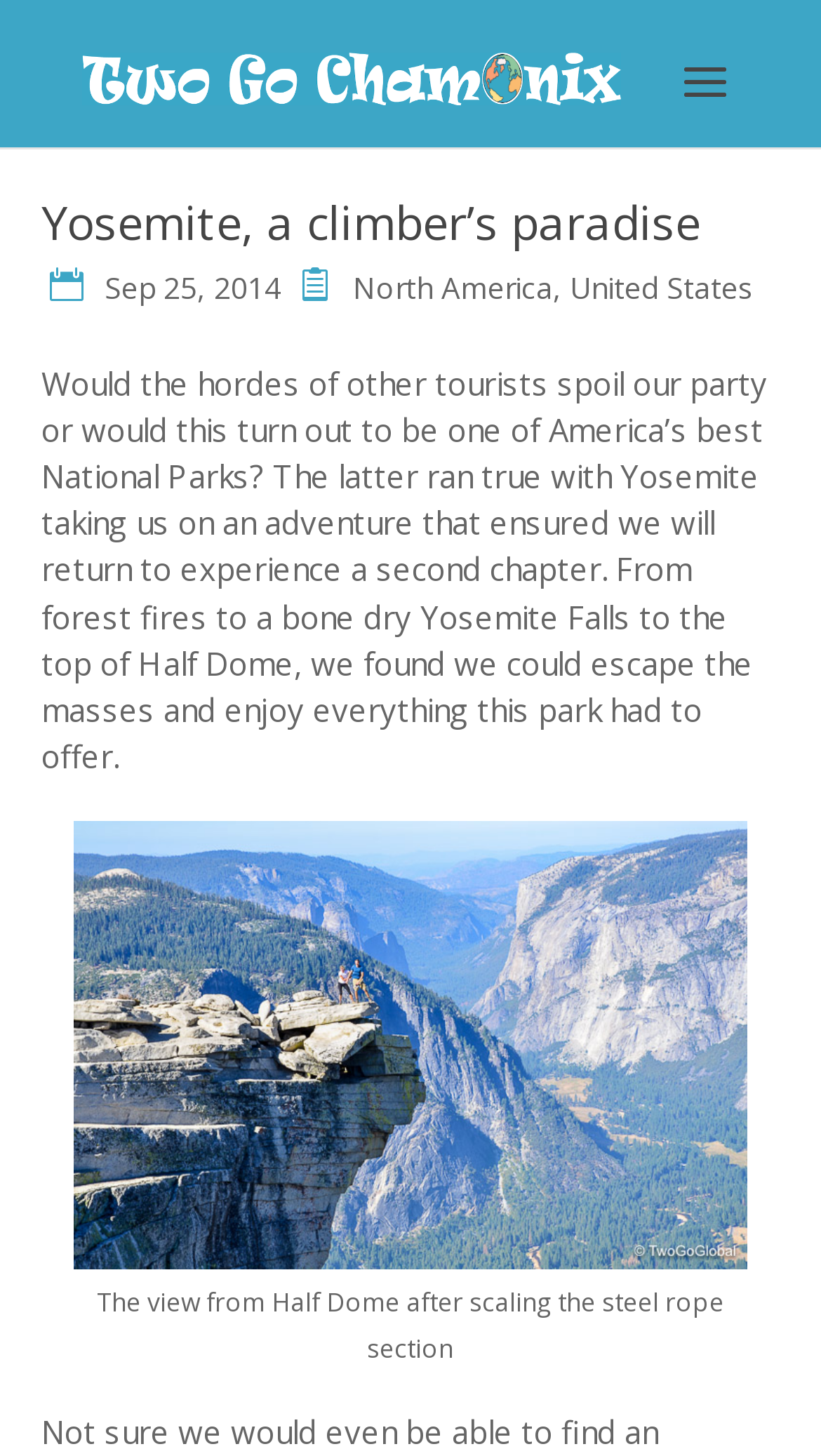Identify the bounding box coordinates for the UI element described as follows: "North America". Ensure the coordinates are four float numbers between 0 and 1, formatted as [left, top, right, bottom].

[0.353, 0.184, 0.673, 0.211]